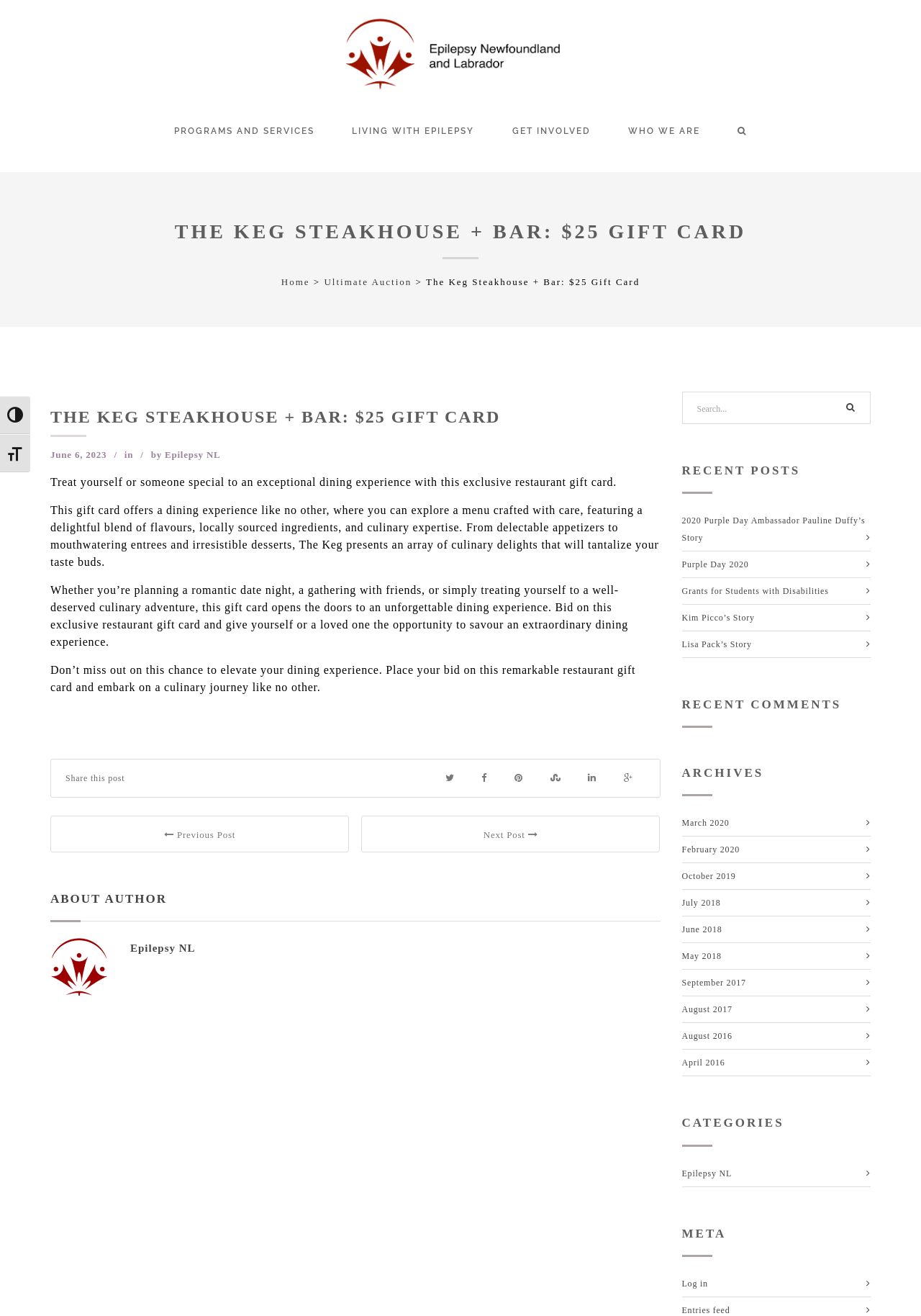Predict the bounding box coordinates of the area that should be clicked to accomplish the following instruction: "Search for something". The bounding box coordinates should consist of four float numbers between 0 and 1, i.e., [left, top, right, bottom].

[0.755, 0.304, 0.902, 0.318]